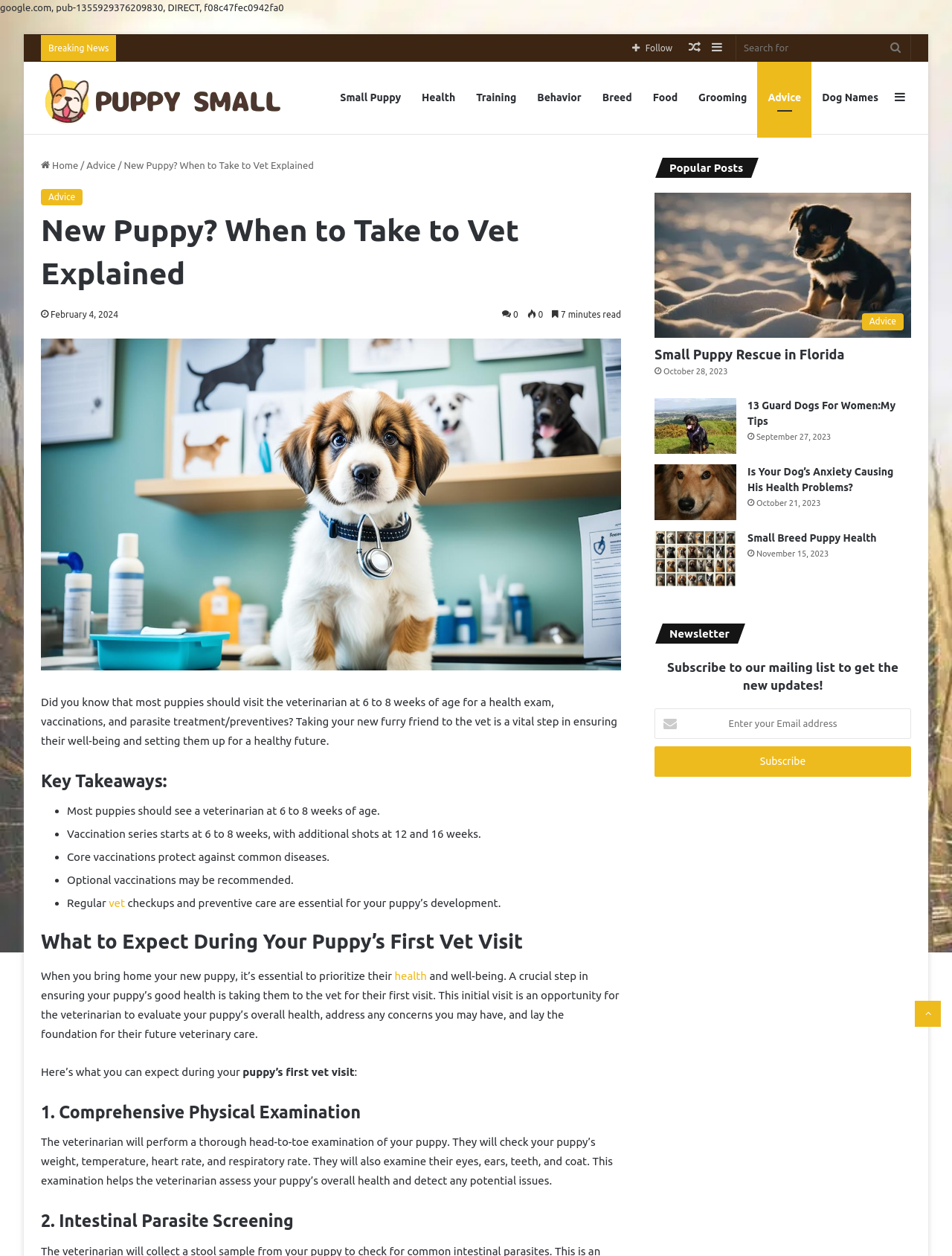What is the topic of the article?
Give a detailed response to the question by analyzing the screenshot.

Based on the content of the webpage, including the headings and text, I determined that the topic of the article is a puppy's first vet visit, including what to expect and why it's important.